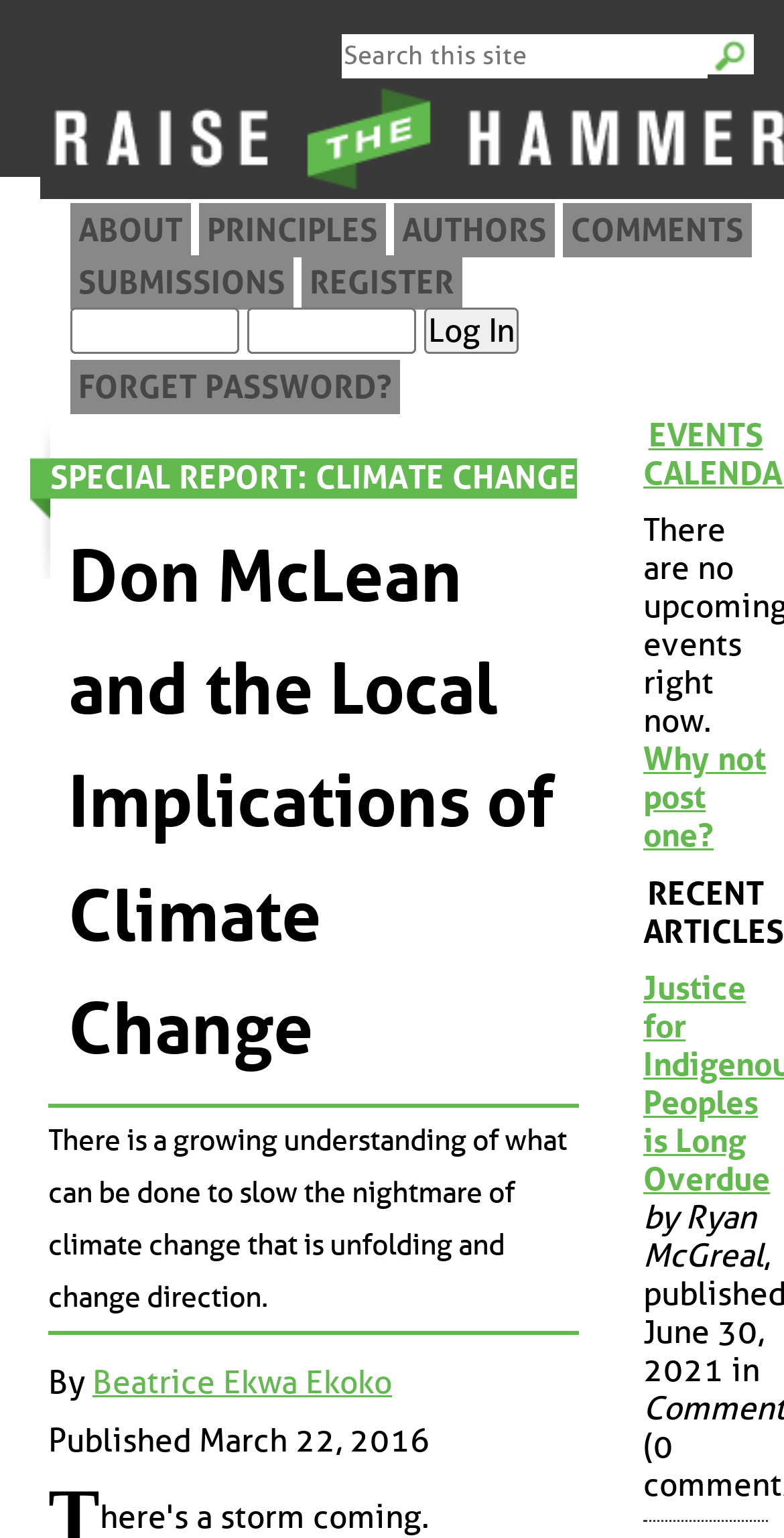Answer the following query with a single word or phrase:
What is the purpose of the textbox at the top of the page?

Search this site